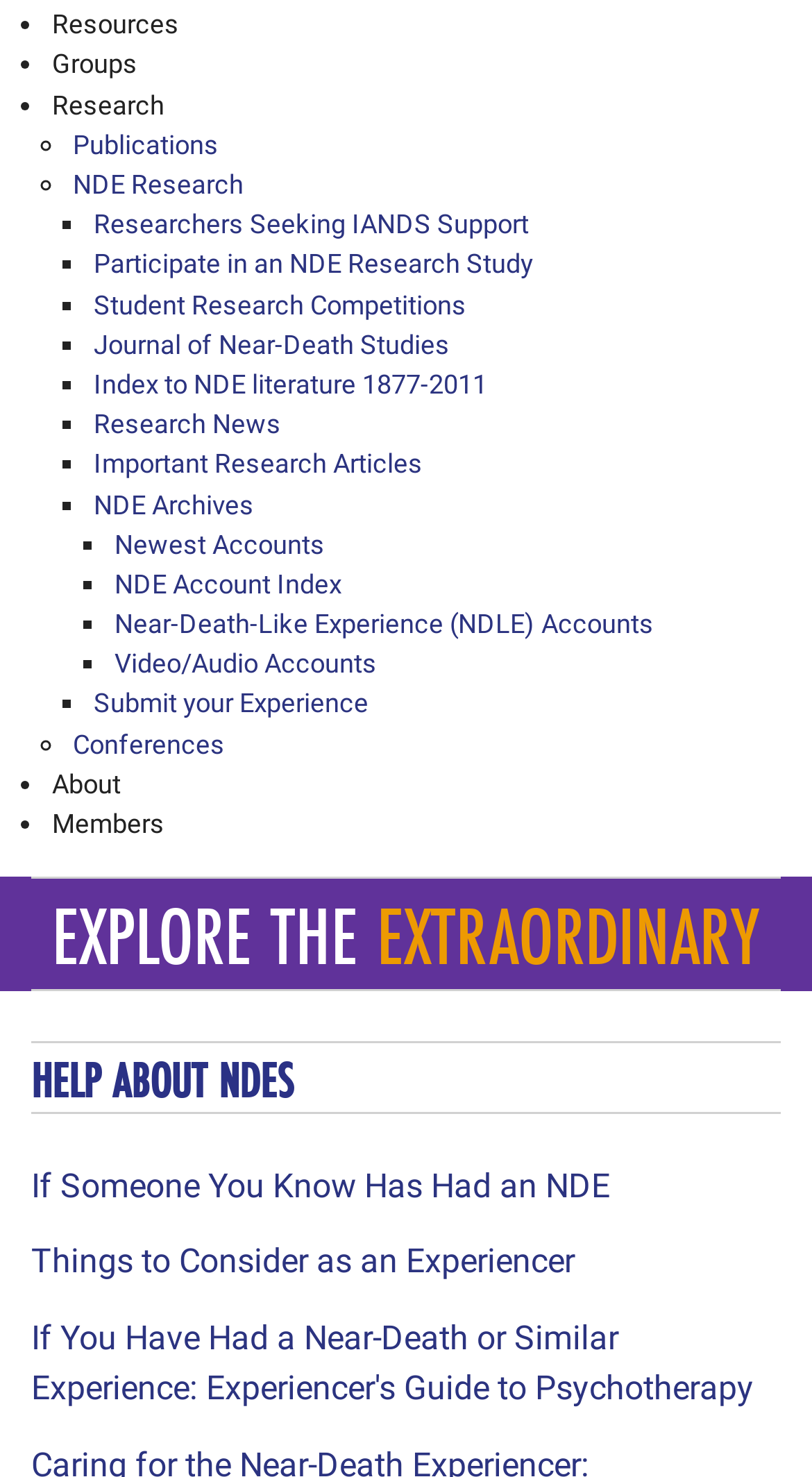What are the main categories on this website?
Look at the image and answer with only one word or phrase.

Resources, Groups, Research, About, Members